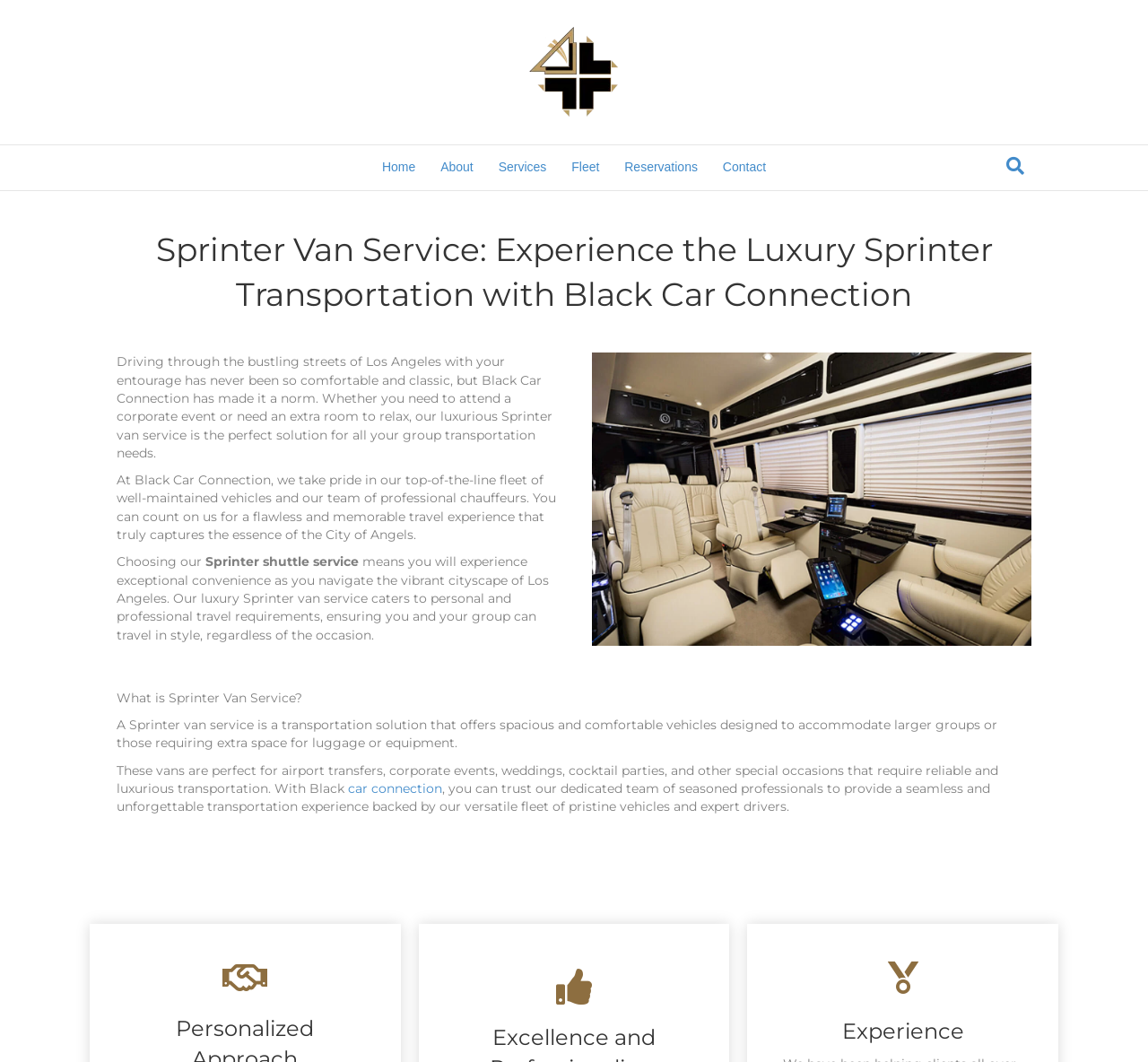For the element described, predict the bounding box coordinates as (top-left x, top-left y, bottom-right x, bottom-right y). All values should be between 0 and 1. Element description: Health

None